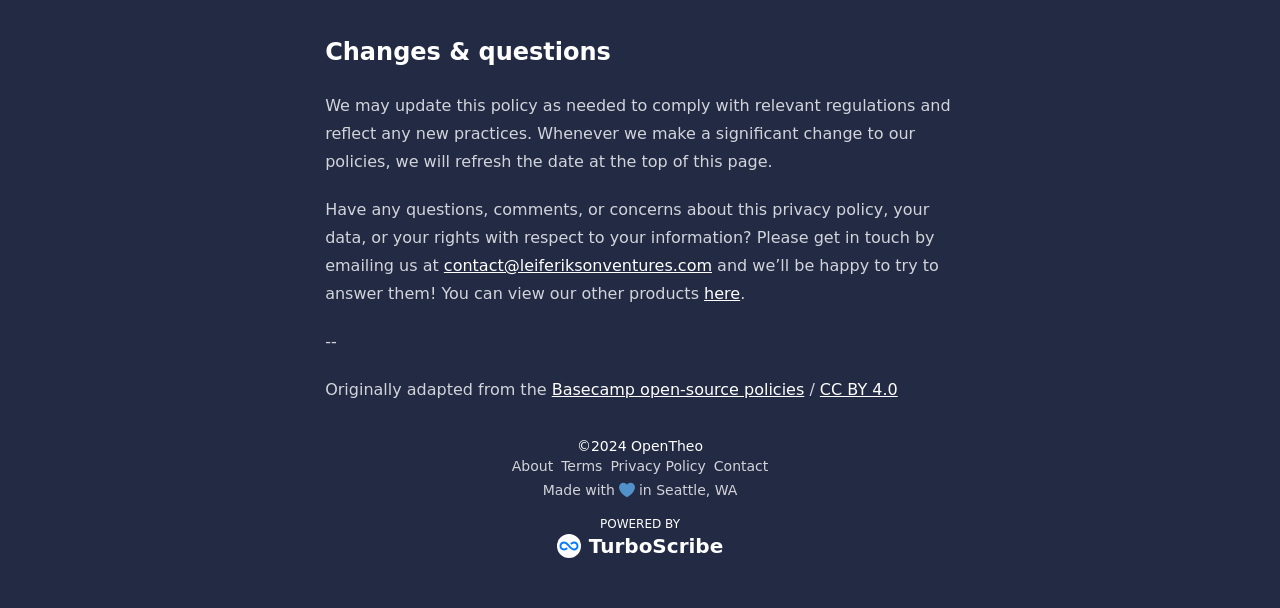How can I contact the website owner?
Refer to the image and provide a concise answer in one word or phrase.

Email contact@leiferiksonventures.com